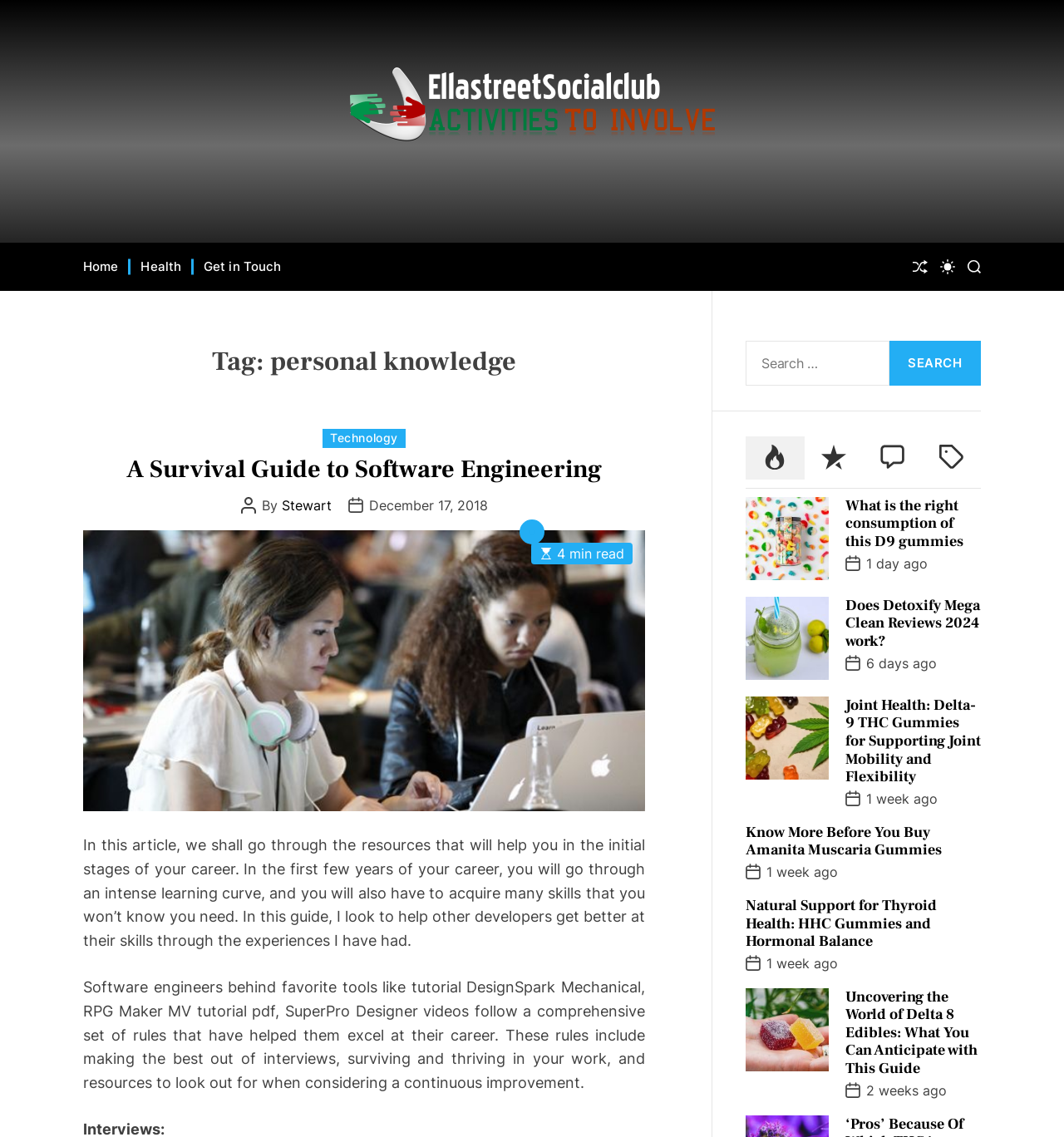What is the category of the article 'A Survival Guide to Software Engineering'?
Based on the screenshot, answer the question with a single word or phrase.

Technology